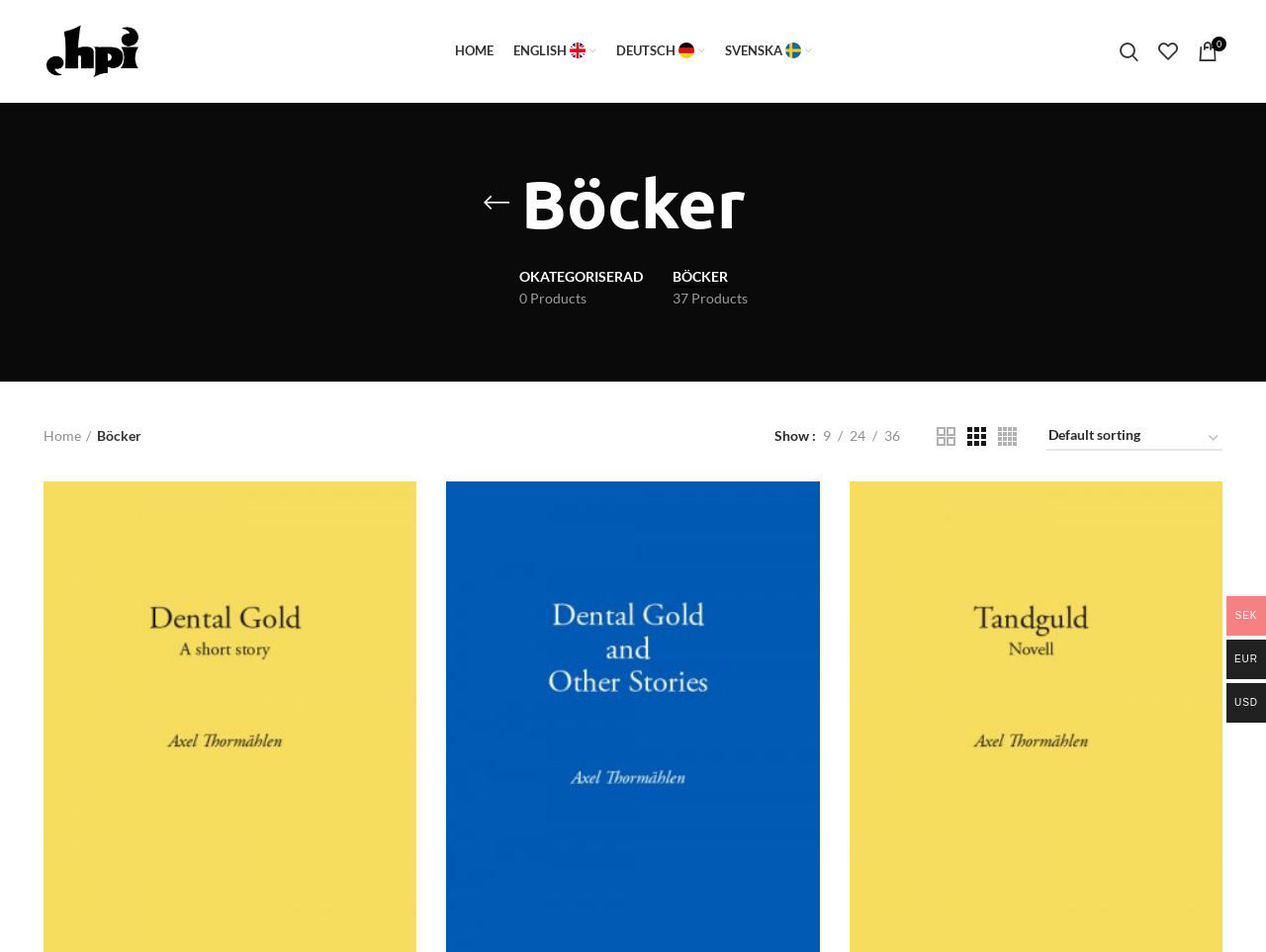Please determine the bounding box coordinates for the element that should be clicked to follow these instructions: "Search for a book".

[0.877, 0.033, 0.907, 0.075]